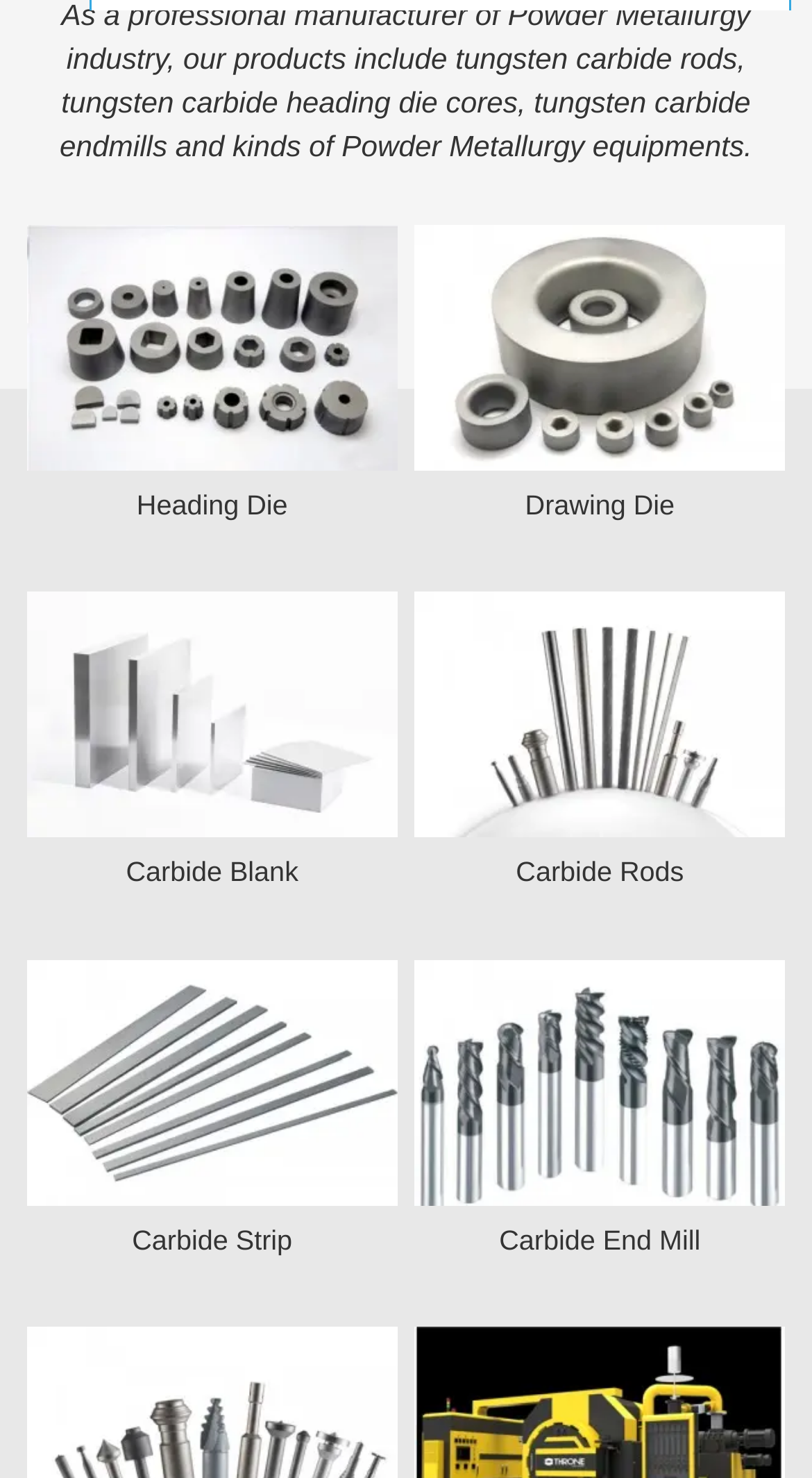Highlight the bounding box coordinates of the element that should be clicked to carry out the following instruction: "Learn about Carbide Blank". The coordinates must be given as four float numbers ranging from 0 to 1, i.e., [left, top, right, bottom].

[0.034, 0.4, 0.489, 0.567]